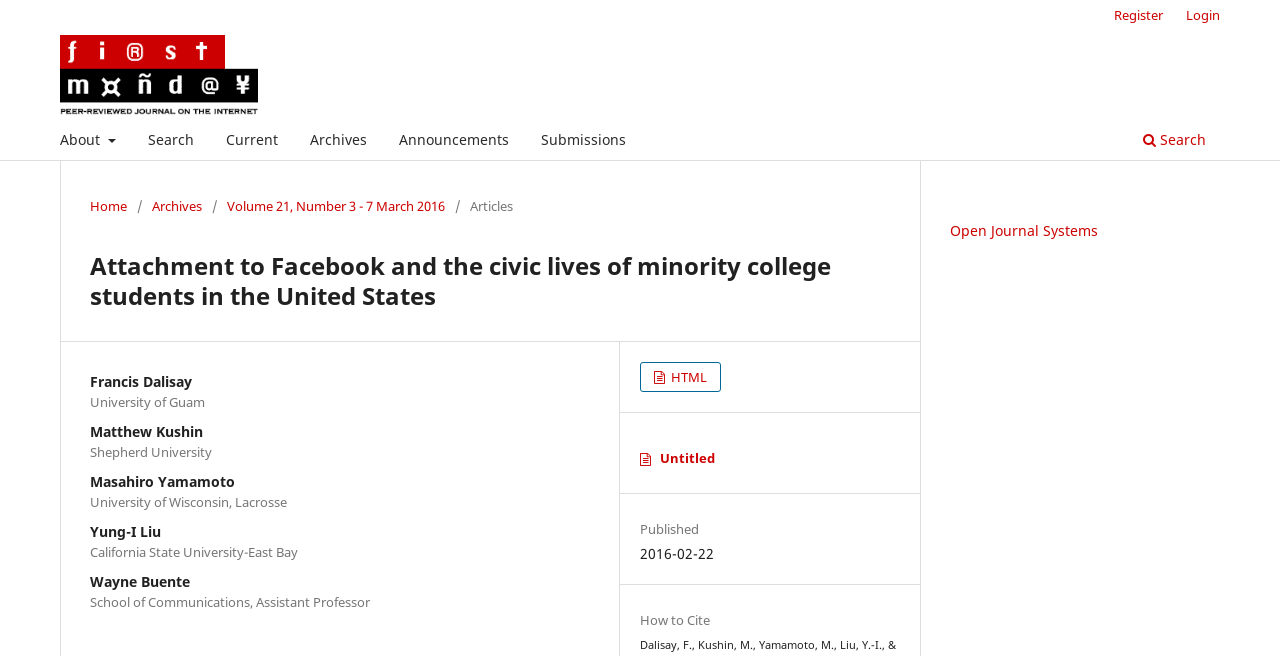Please answer the following query using a single word or phrase: 
How many links are in the navigation section?

7